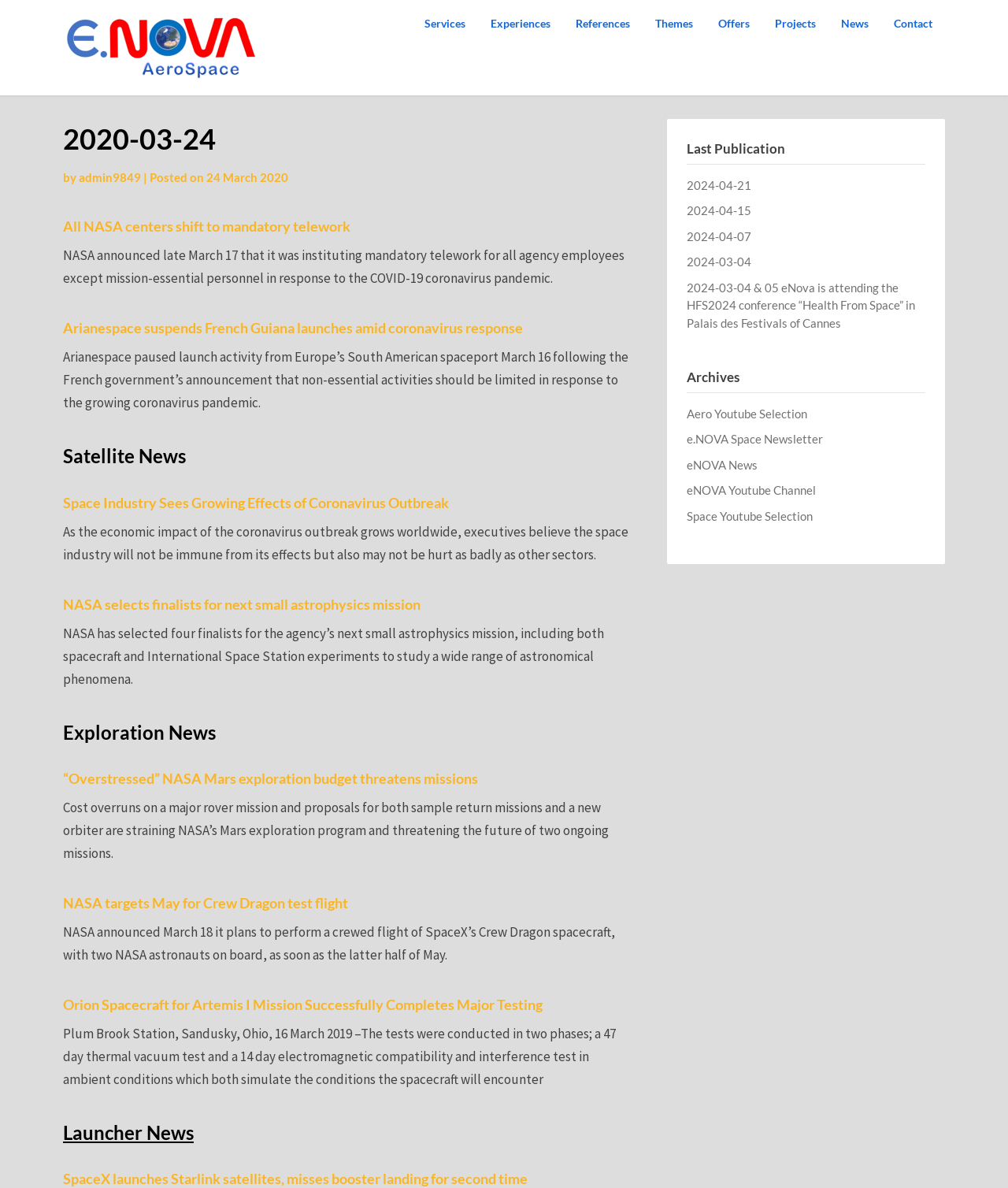Specify the bounding box coordinates of the area to click in order to follow the given instruction: "Check the last publication."

[0.681, 0.117, 0.918, 0.138]